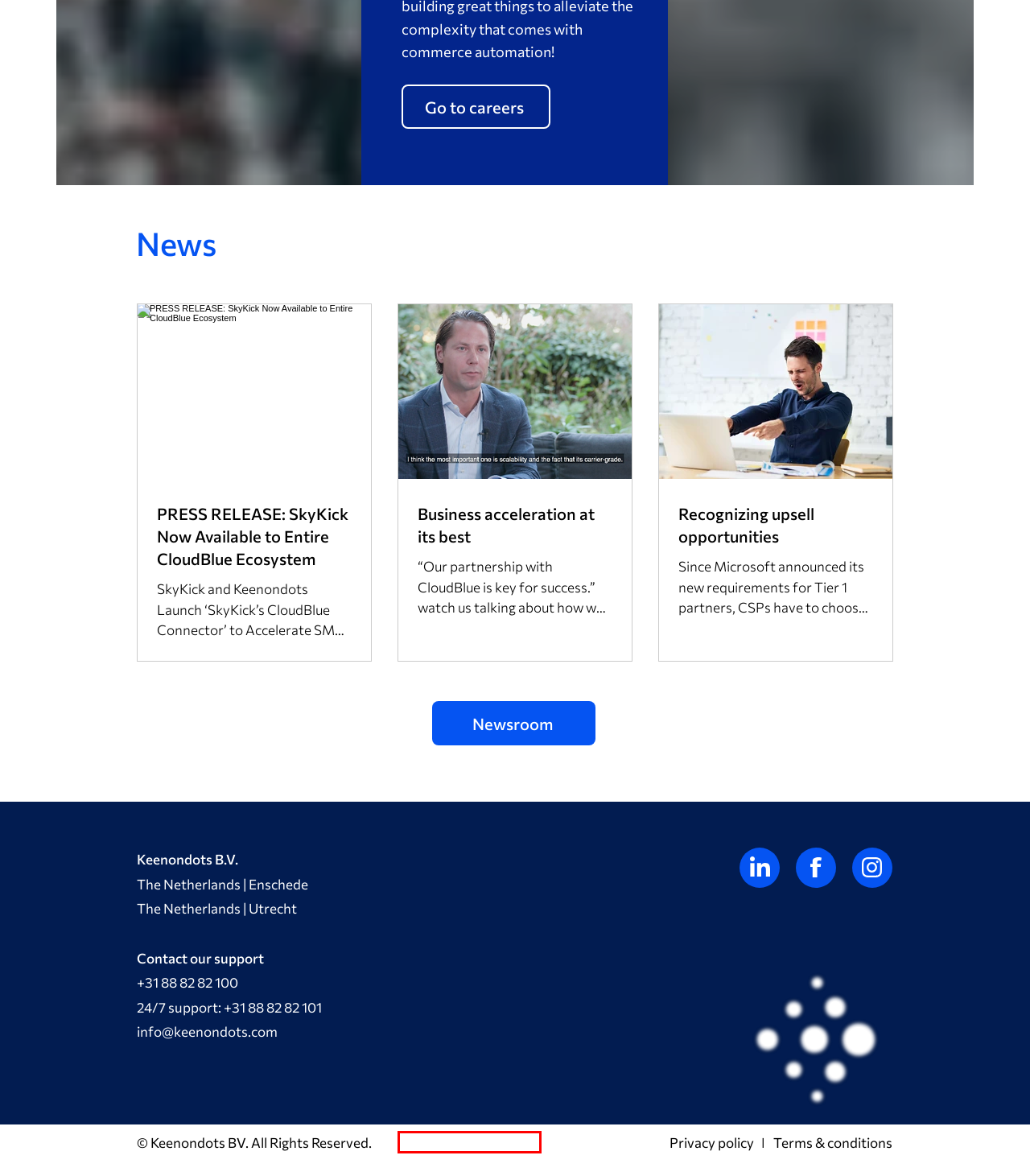You are presented with a screenshot of a webpage with a red bounding box. Select the webpage description that most closely matches the new webpage after clicking the element inside the red bounding box. The options are:
A. Platform | Keenondots
B. Case studies | Keenondots
C. Privacy policy | Keenondots
D. Business acceleration at its best
E. PRESS RELEASE: SkyKick Now Available to Entire CloudBlue Ecosystem
F. Recognizing upsell opportunities
G. Think Wix, think Yonglo I Wix Partner Nederland en België
H. Careers | Keenondots

G